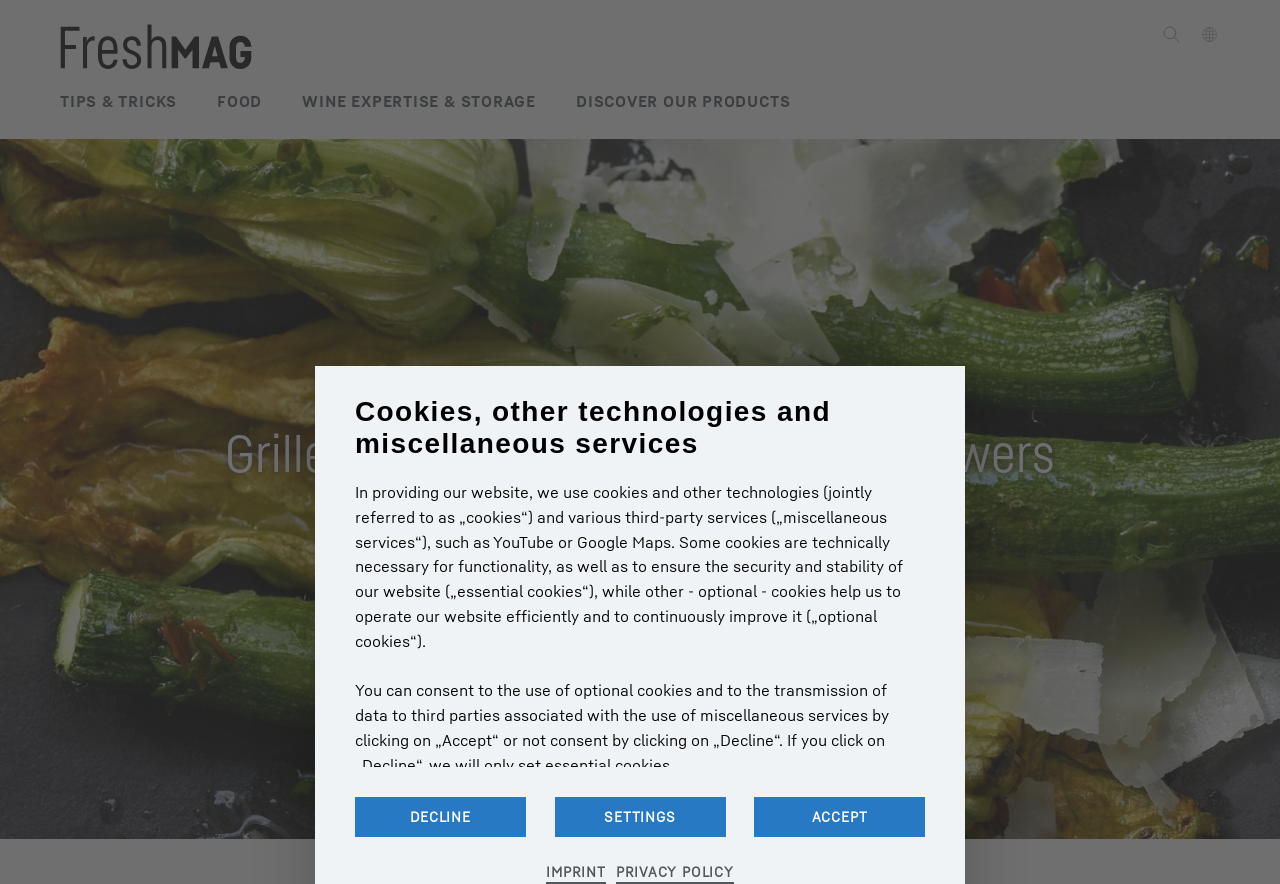What are the two links at the bottom of the webpage?
We need a detailed and exhaustive answer to the question. Please elaborate.

The two links at the bottom of the webpage can be found at the very bottom of the page, where it says 'IMPRINT' and 'PRIVACY POLICY'.